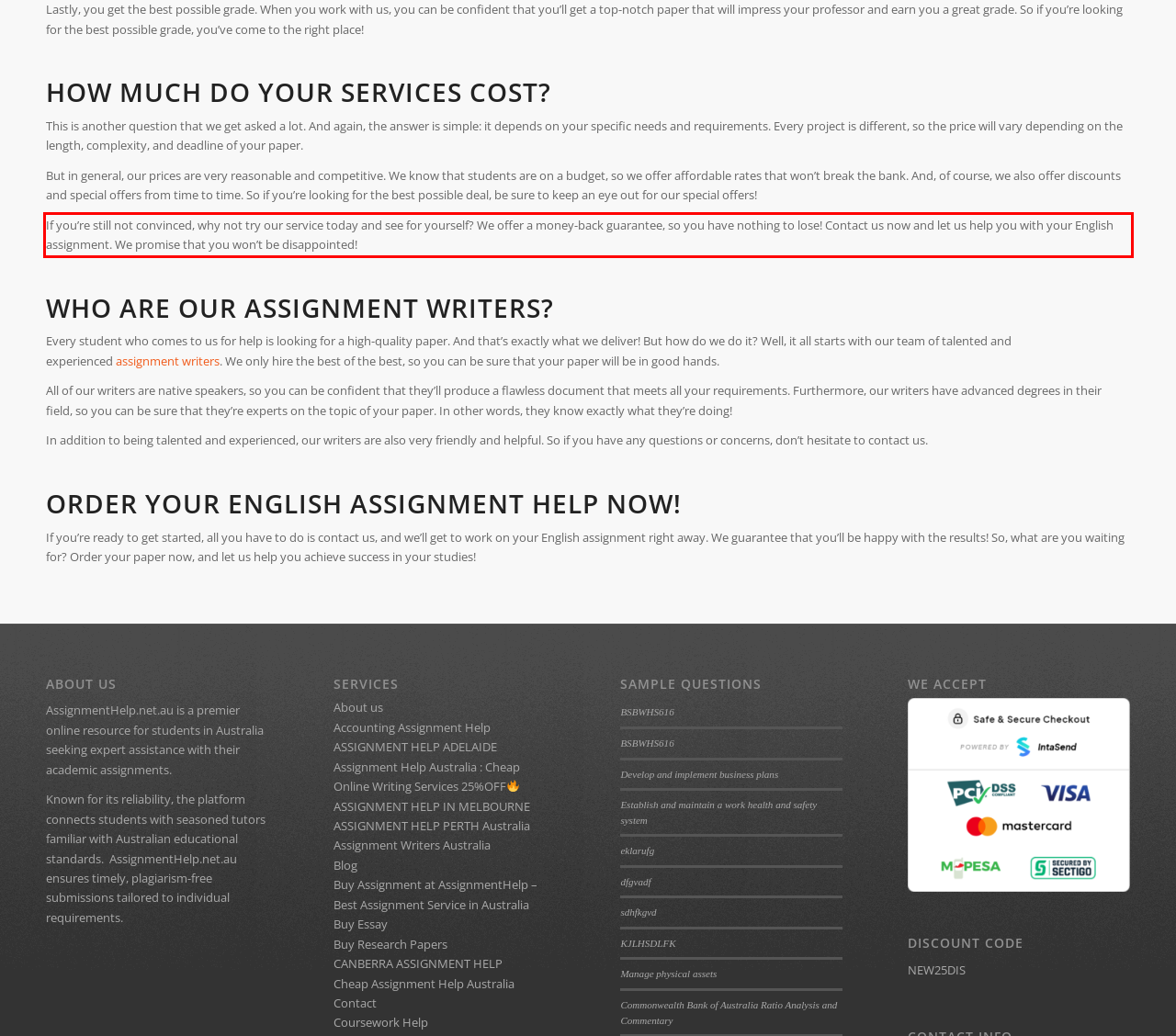Identify the text within the red bounding box on the webpage screenshot and generate the extracted text content.

If you’re still not convinced, why not try our service today and see for yourself? We offer a money-back guarantee, so you have nothing to lose! Contact us now and let us help you with your English assignment. We promise that you won’t be disappointed!